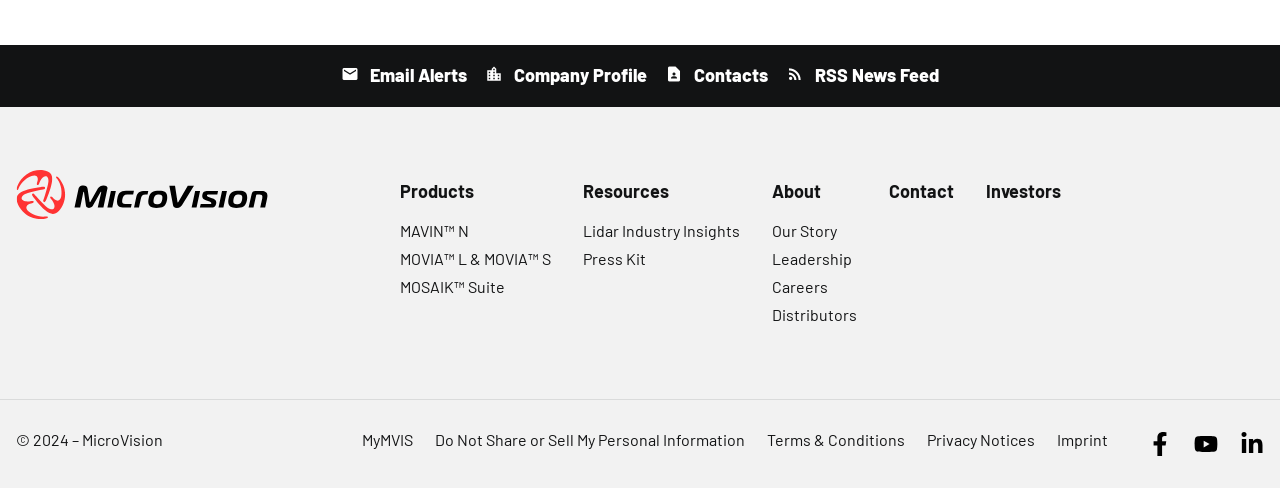Determine the bounding box coordinates of the element's region needed to click to follow the instruction: "Learn about MAVIN N". Provide these coordinates as four float numbers between 0 and 1, formatted as [left, top, right, bottom].

[0.312, 0.452, 0.366, 0.491]